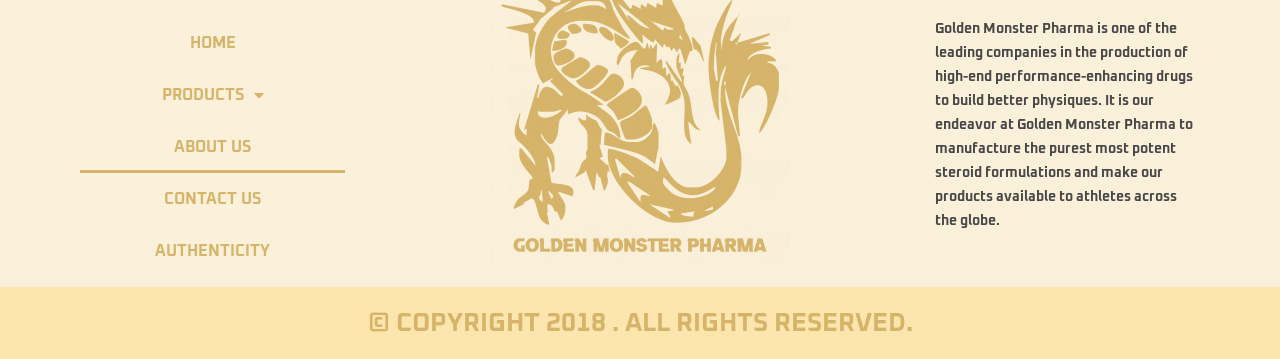What is the purpose of the company?
Answer the question based on the image using a single word or a brief phrase.

Manufacture steroid formulations